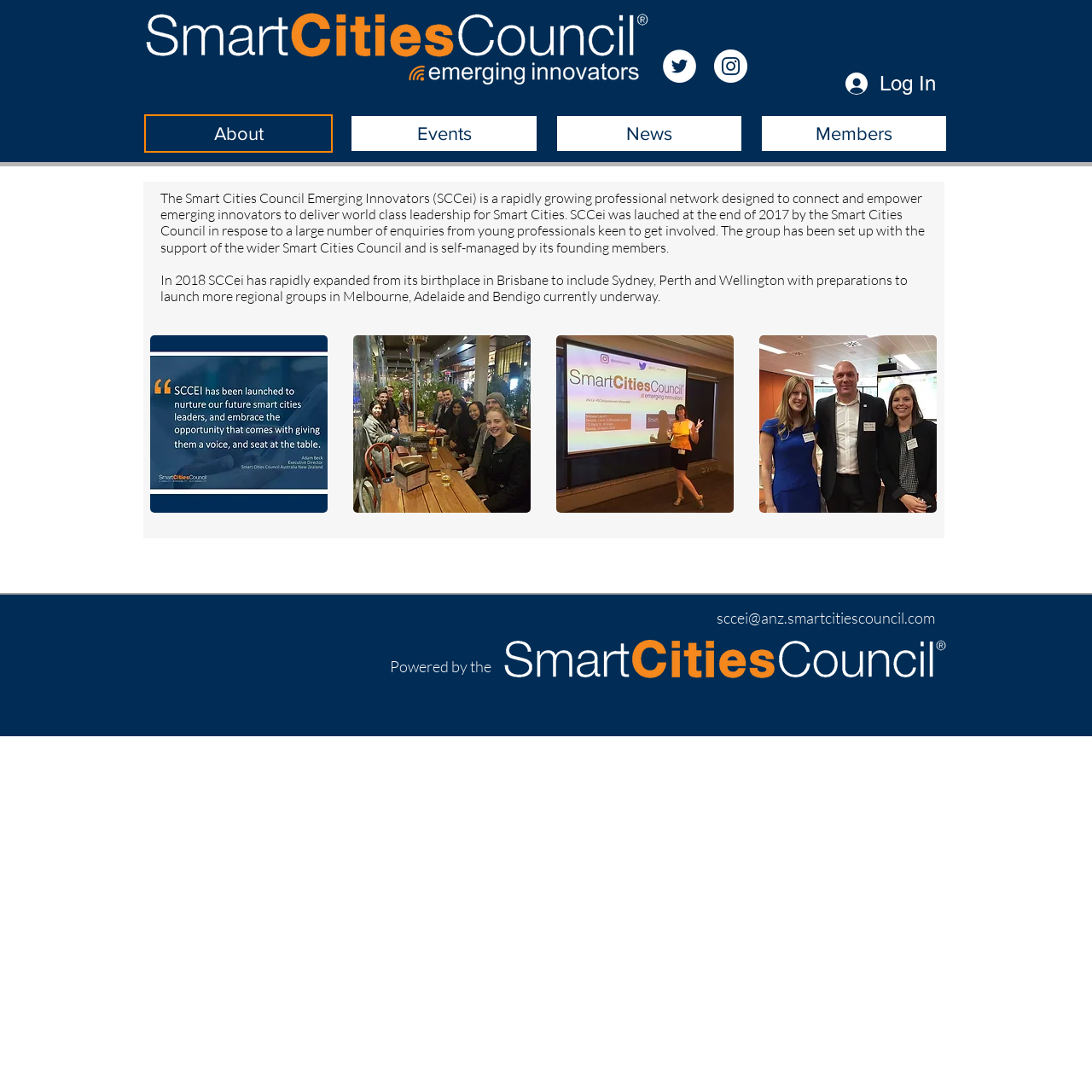Highlight the bounding box coordinates of the region I should click on to meet the following instruction: "Click the Log In button".

[0.763, 0.058, 0.868, 0.094]